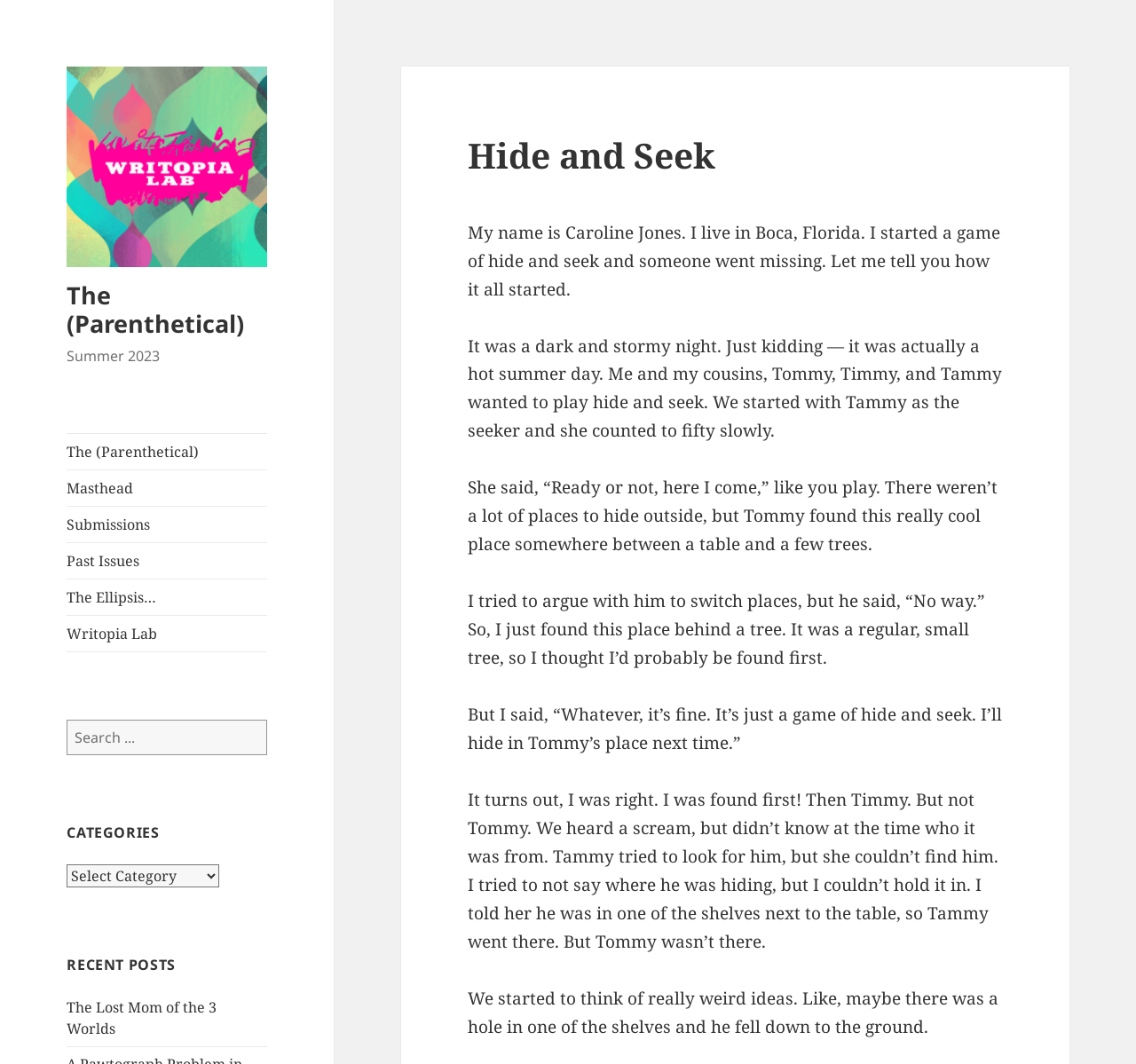How many paragraphs are in the story?
Use the image to give a comprehensive and detailed response to the question.

I counted the number of paragraphs in the story by looking at the StaticText elements in the 'RECENT POSTS' section, which contain the story text, and found that there are seven paragraphs.